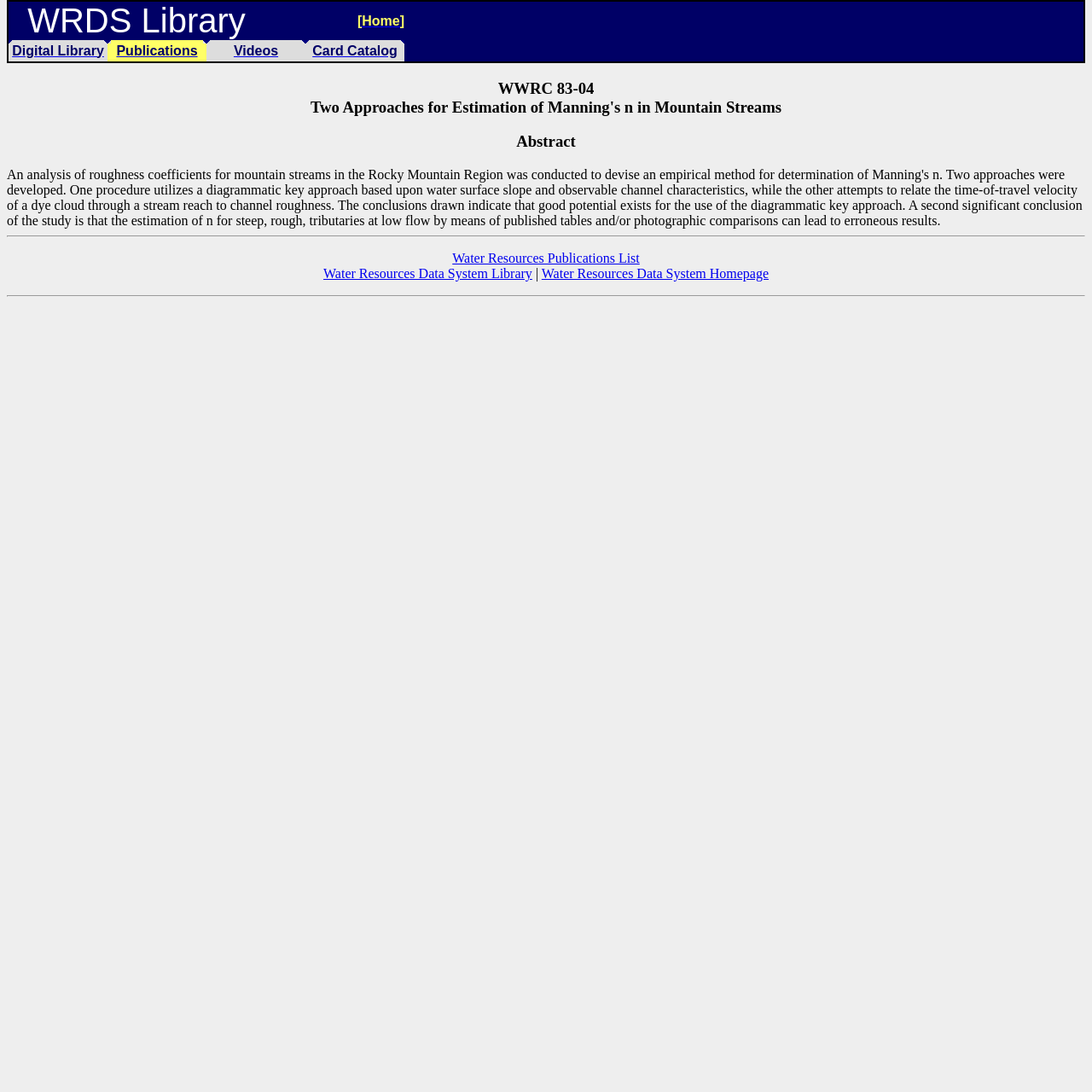Given the description "Water Resources Publications List", determine the bounding box of the corresponding UI element.

[0.414, 0.23, 0.586, 0.243]